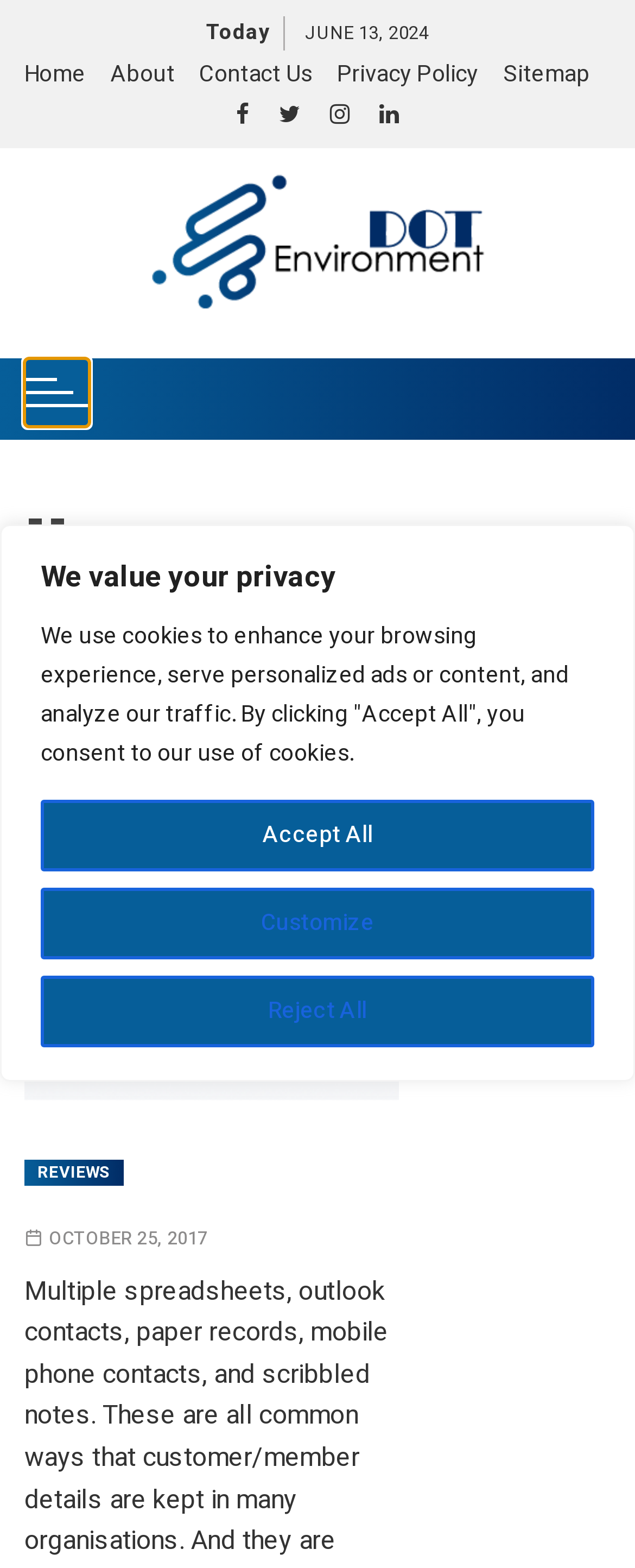Please answer the following question as detailed as possible based on the image: 
What is the name of the company?

I found the company name by looking at the link element with the content 'Dot Environment' located at the top of the webpage, which also has an associated image element.